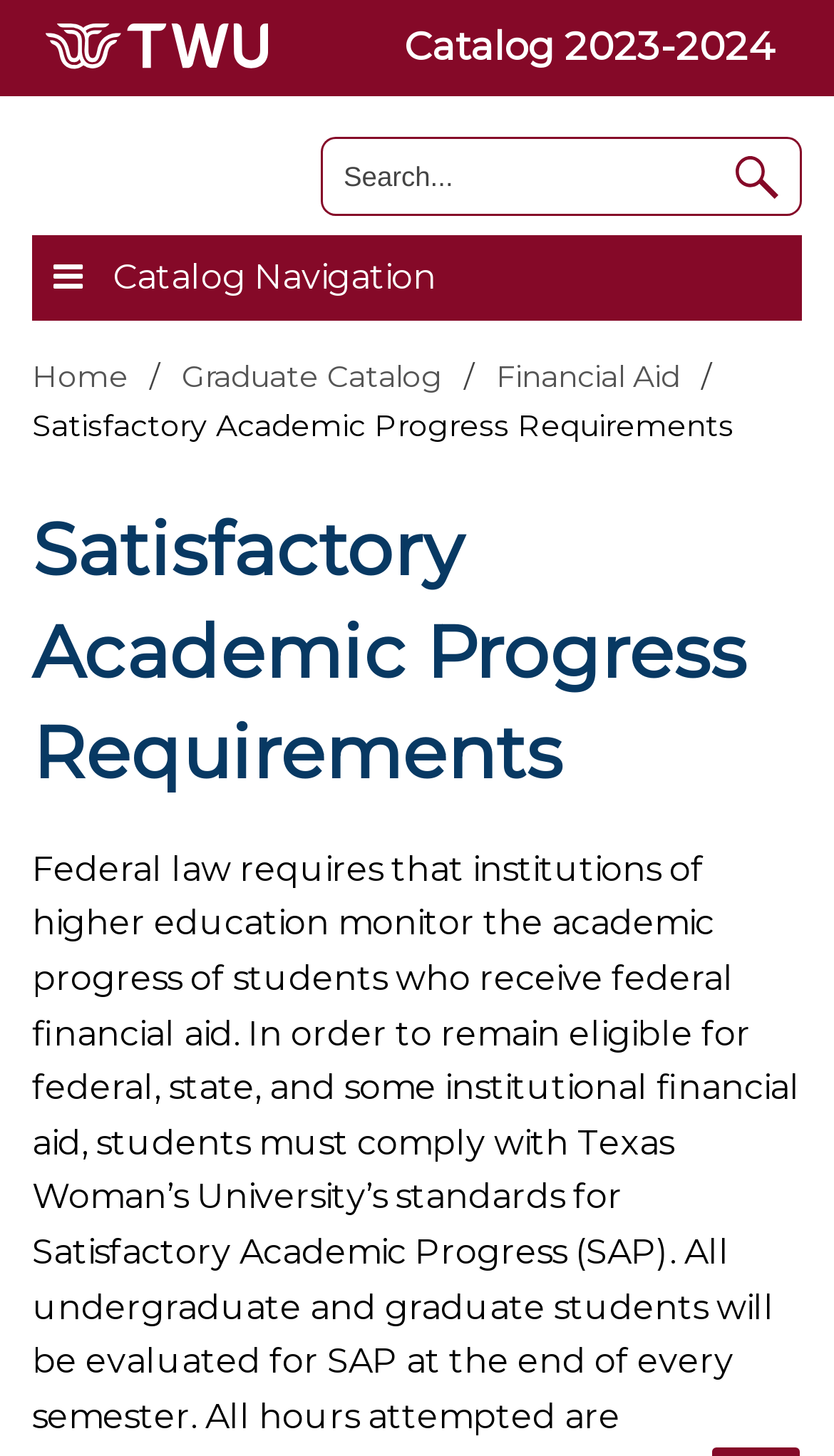Please locate the UI element described by "Home" and provide its bounding box coordinates.

[0.038, 0.242, 0.154, 0.277]